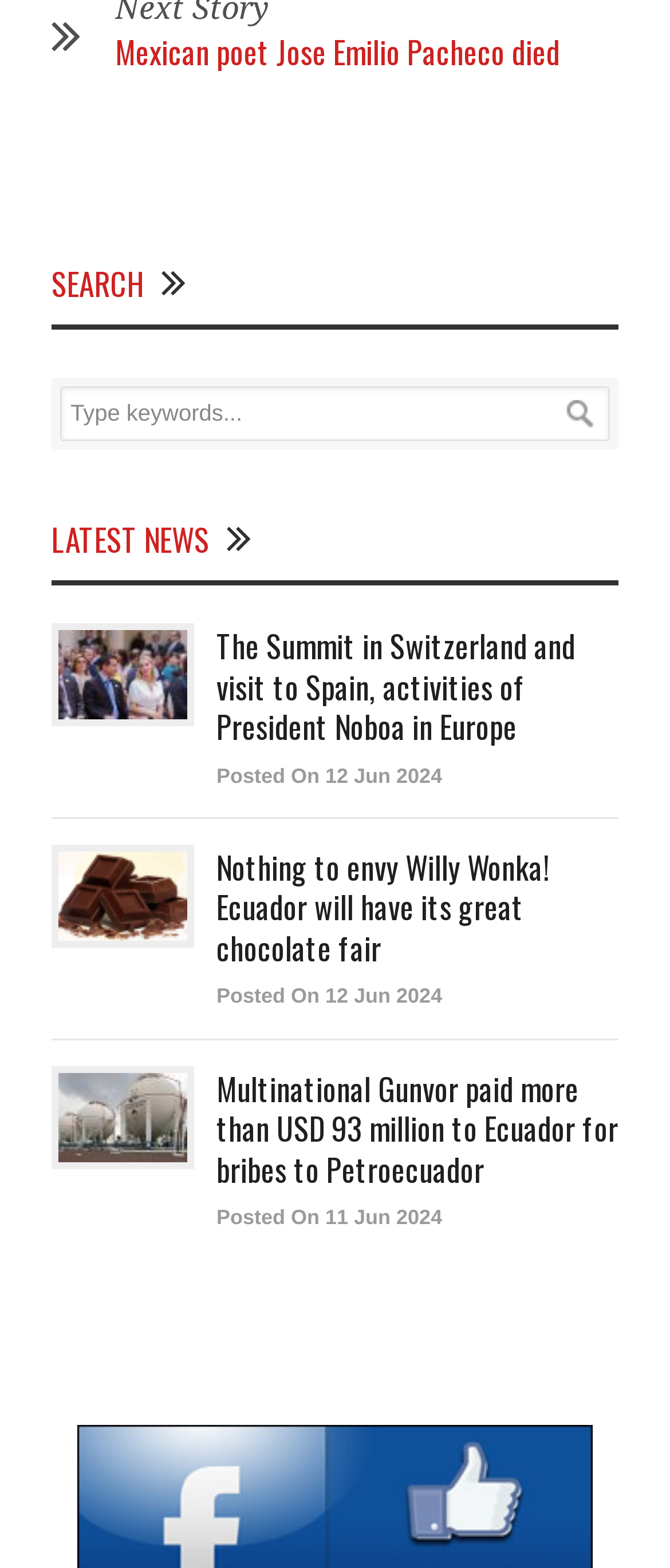Specify the bounding box coordinates of the area that needs to be clicked to achieve the following instruction: "Search for keywords".

[0.09, 0.246, 0.91, 0.281]